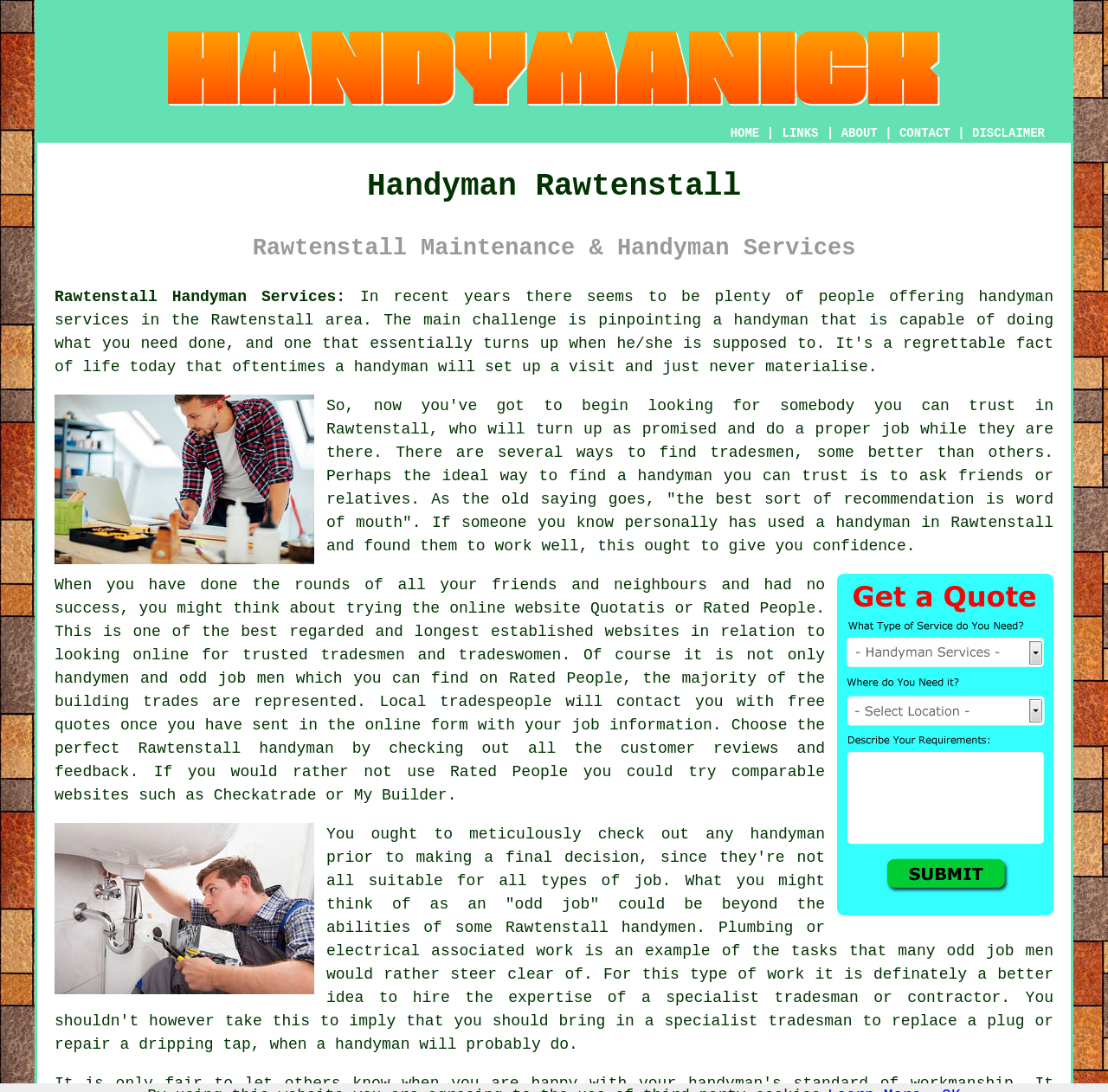Show the bounding box coordinates of the region that should be clicked to follow the instruction: "Check out the DISCLAIMER page."

[0.877, 0.116, 0.943, 0.128]